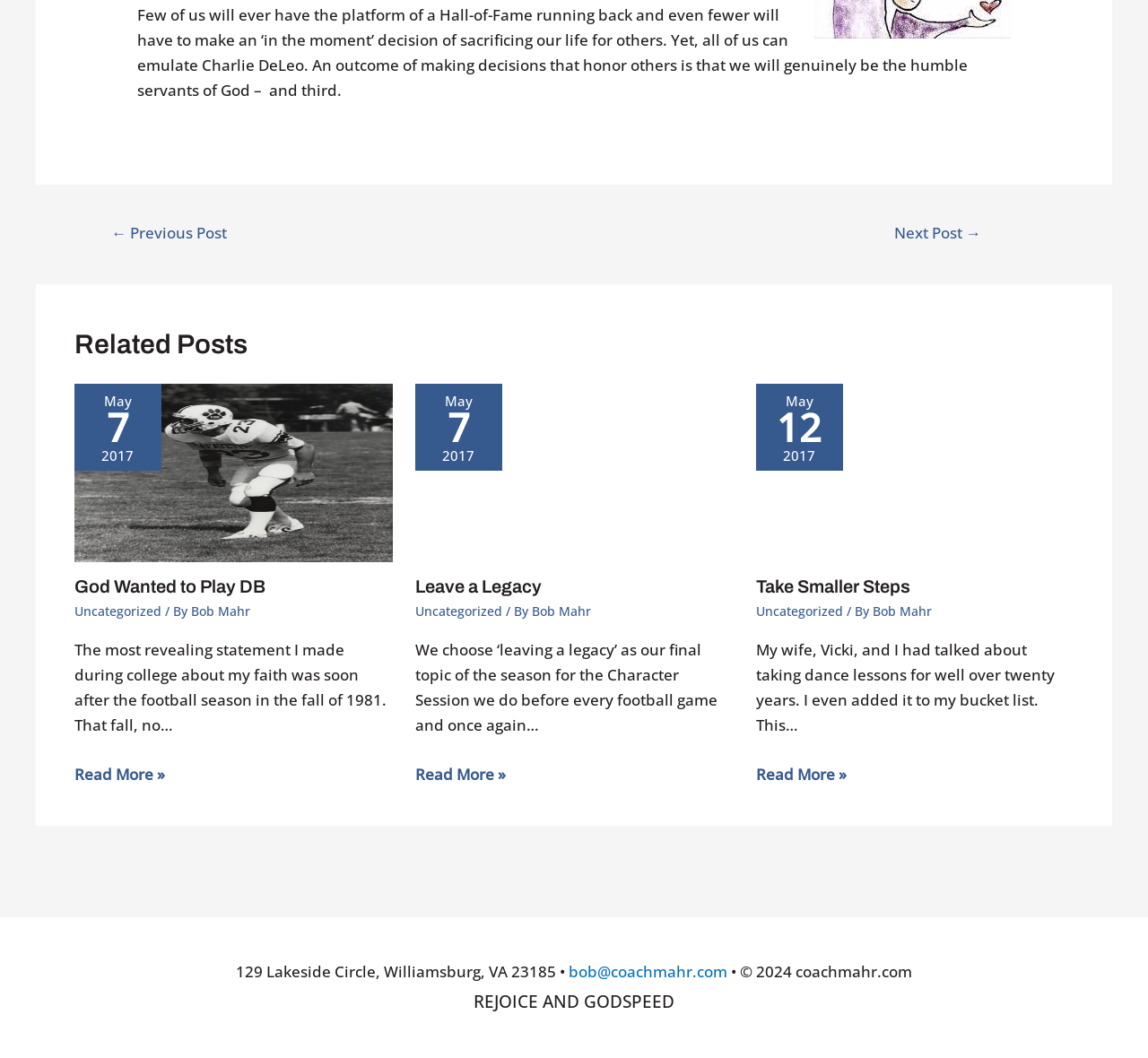Identify the bounding box for the described UI element. Provide the coordinates in (top-left x, top-left y, bottom-right x, bottom-right y) format with values ranging from 0 to 1: Bob Mahr

[0.166, 0.57, 0.218, 0.586]